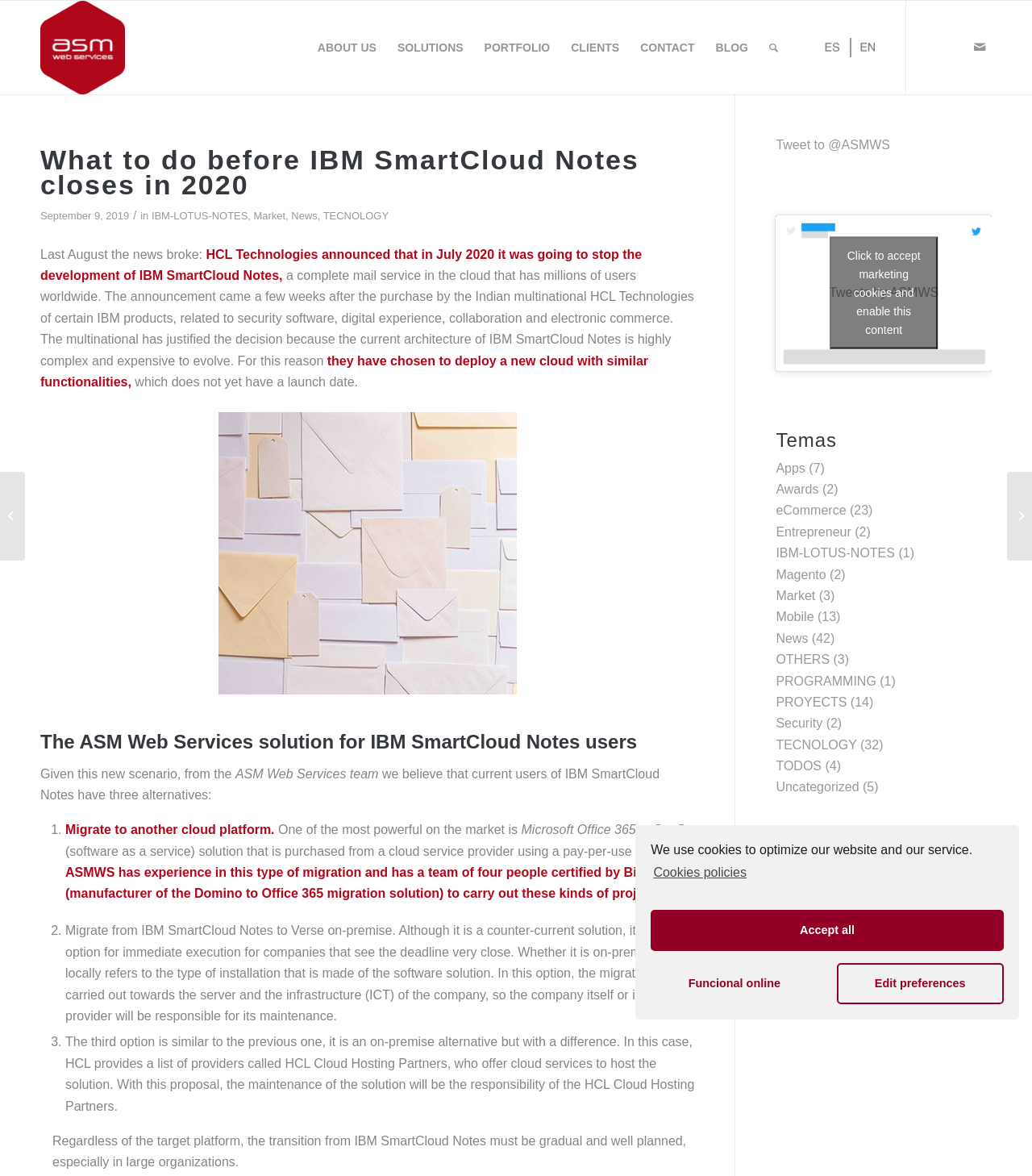Can you give a detailed response to the following question using the information from the image? What are the three alternatives for current users of IBM SmartCloud Notes?

The webpage states that 'current users of IBM SmartCloud Notes have three alternatives: 1. Migrate to another cloud platform. 2. Migrate from IBM SmartCloud Notes to Verse on-premise. 3. The third option is similar to the previous one...'.